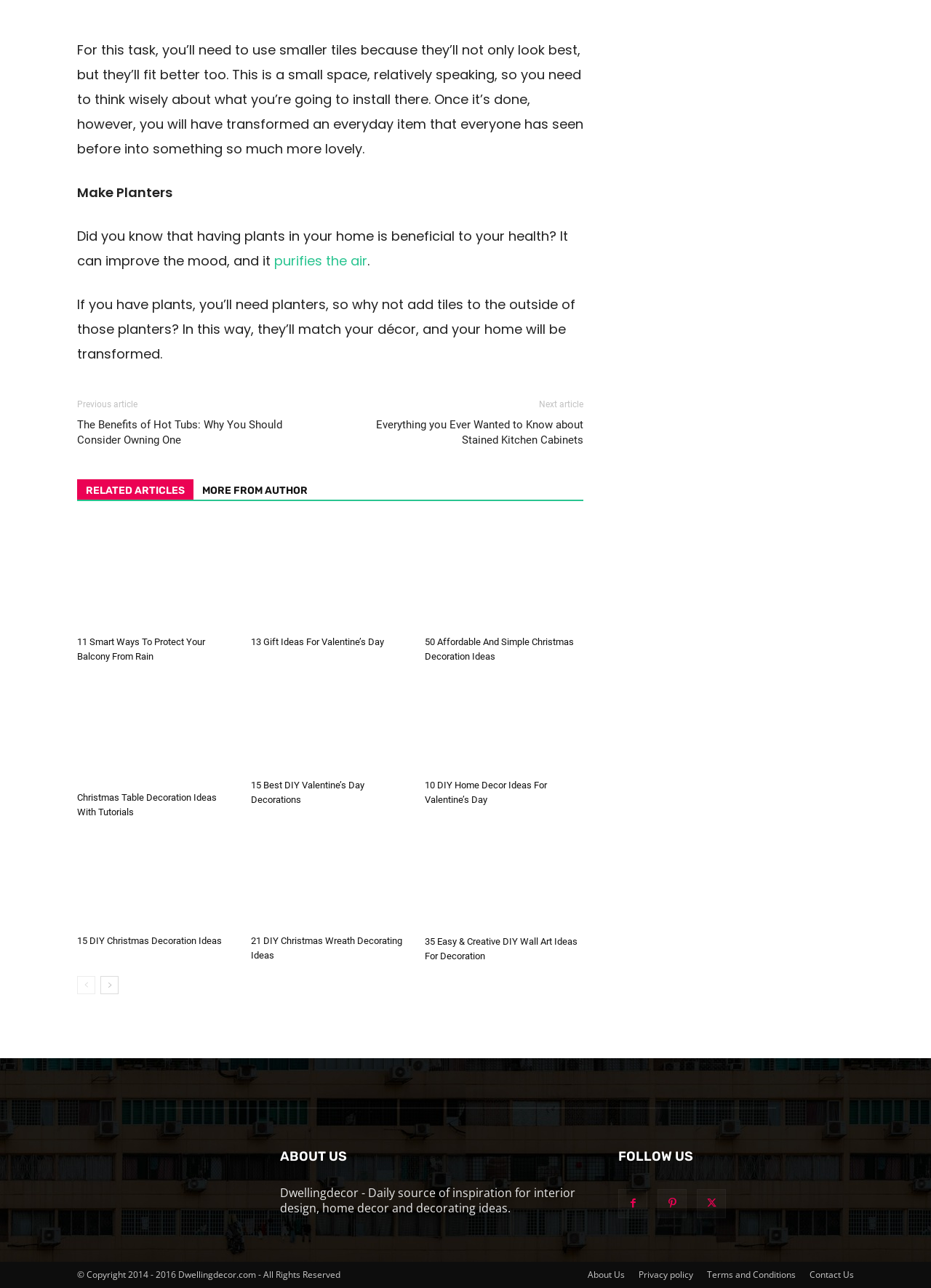Find the bounding box coordinates of the element I should click to carry out the following instruction: "Read about ABOUT".

None